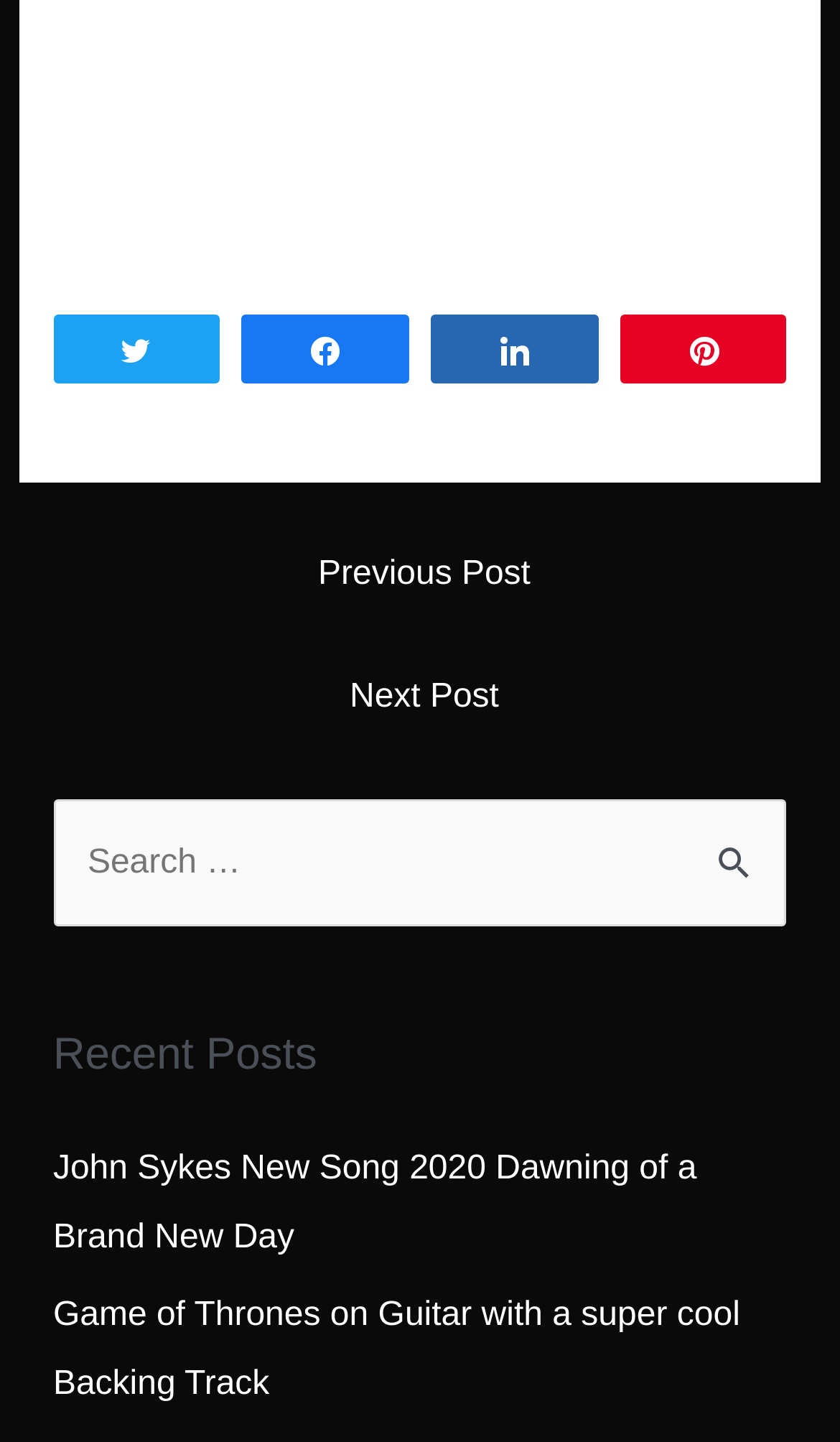Locate the bounding box coordinates of the clickable part needed for the task: "Read John Sykes' new song post".

[0.063, 0.797, 0.829, 0.871]